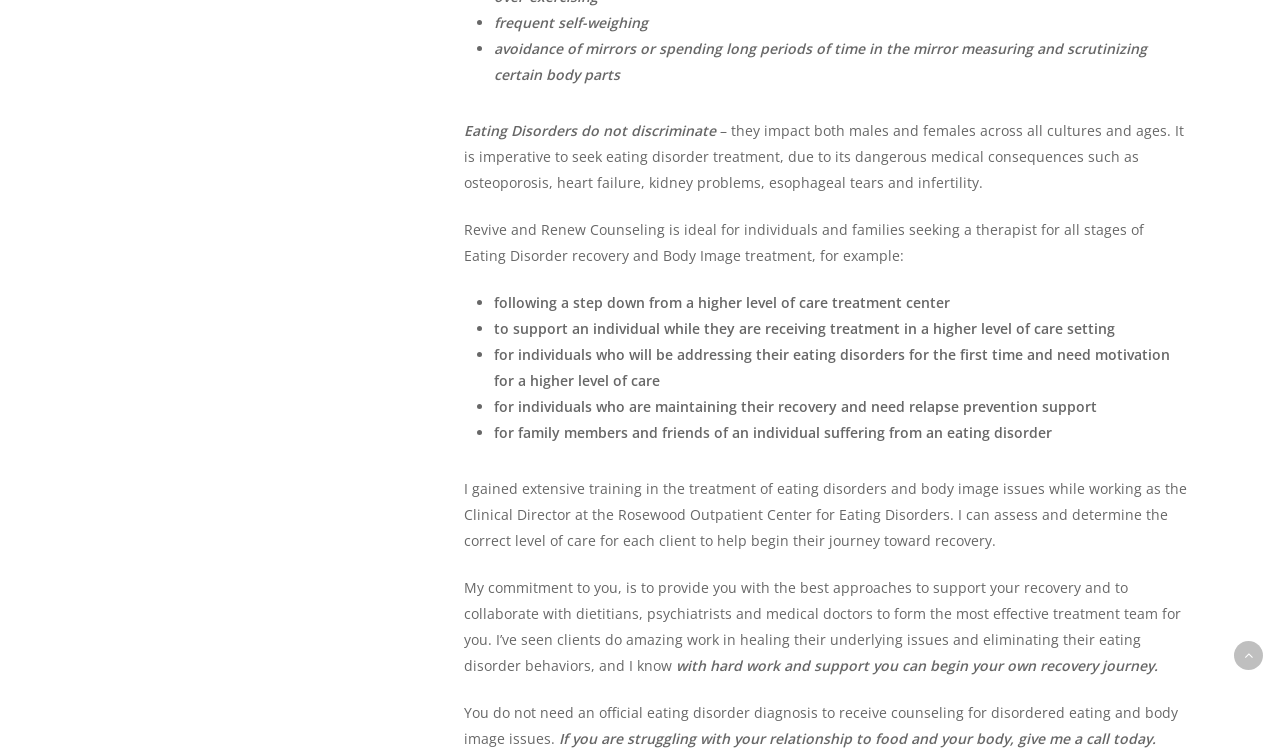Provide the bounding box coordinates for the specified HTML element described in this description: "parent_node: Contact Me Today: 602-935-0522". The coordinates should be four float numbers ranging from 0 to 1, in the format [left, top, right, bottom].

[0.964, 0.854, 0.987, 0.892]